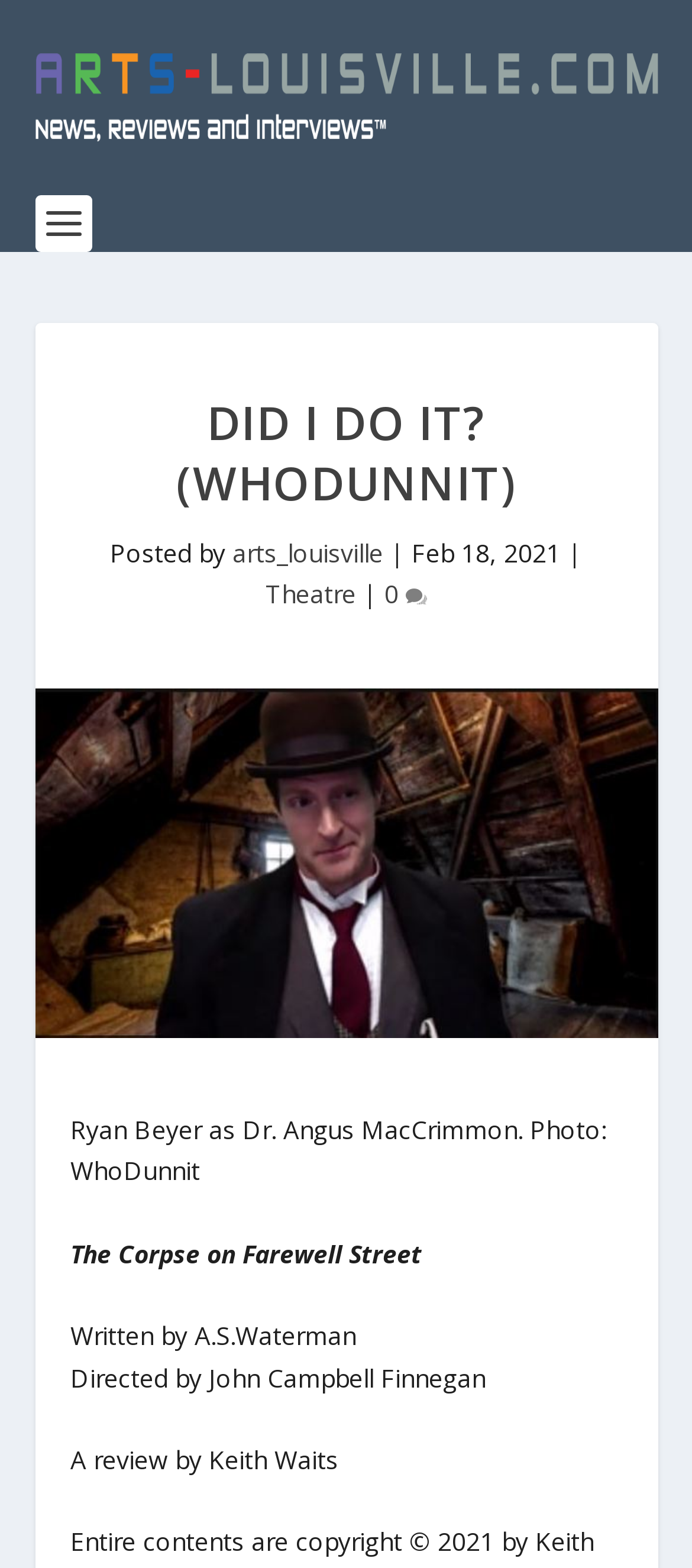Who wrote the review?
Refer to the screenshot and answer in one word or phrase.

Keith Waits